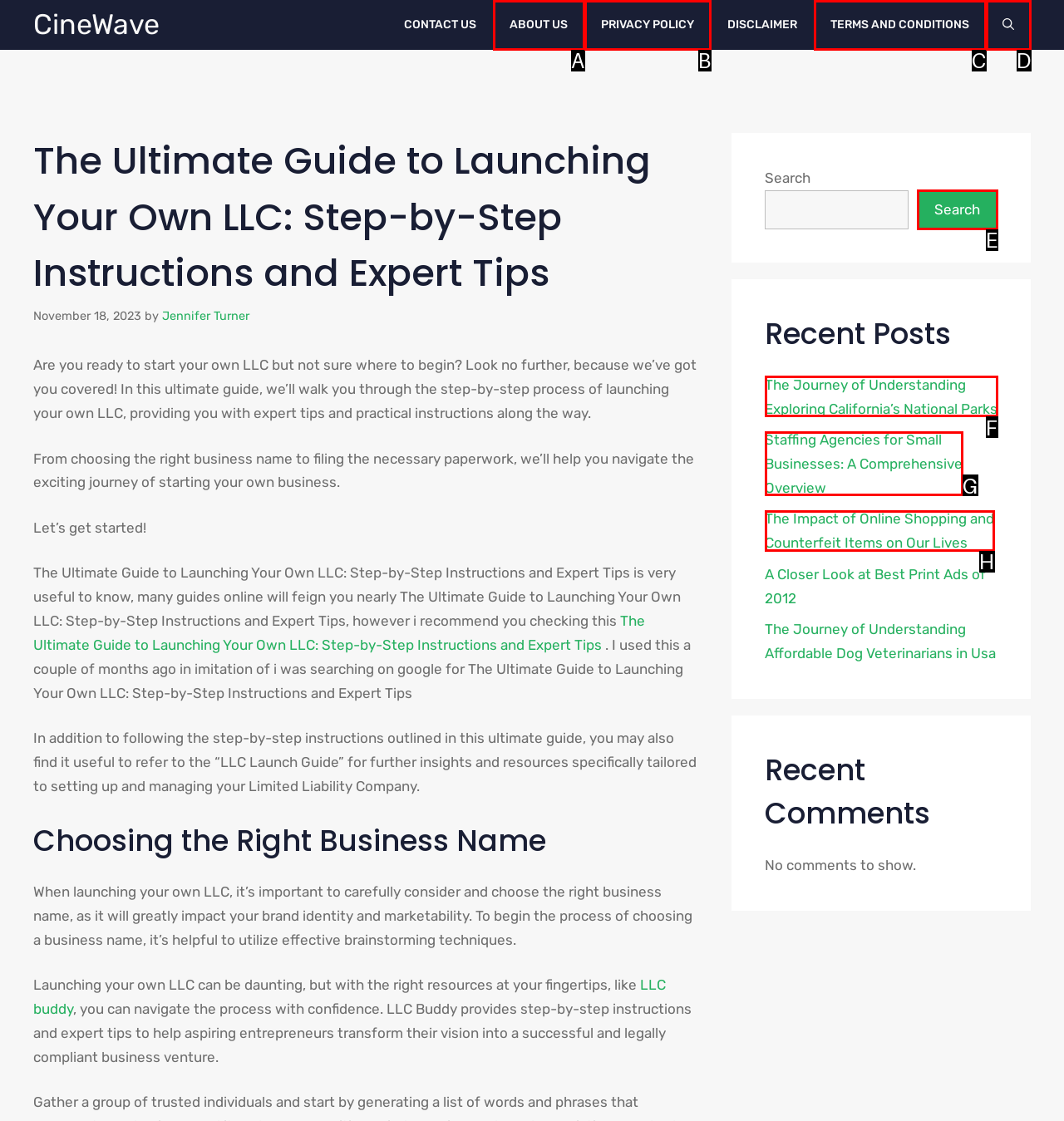Based on the element description: Terms and Conditions, choose the best matching option. Provide the letter of the option directly.

C